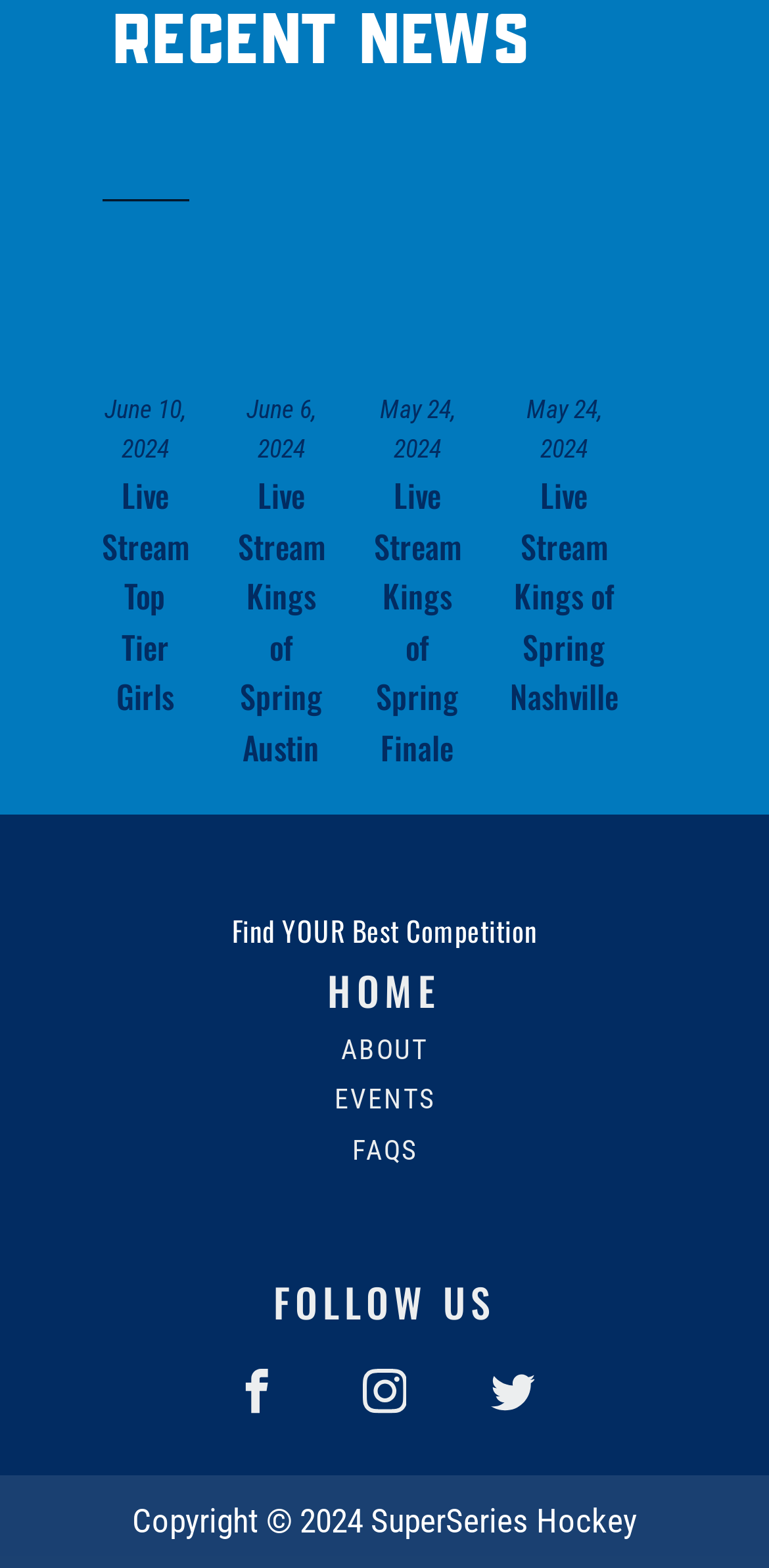Provide a brief response to the question below using a single word or phrase: 
How many social media platforms are linked on the webpage?

3